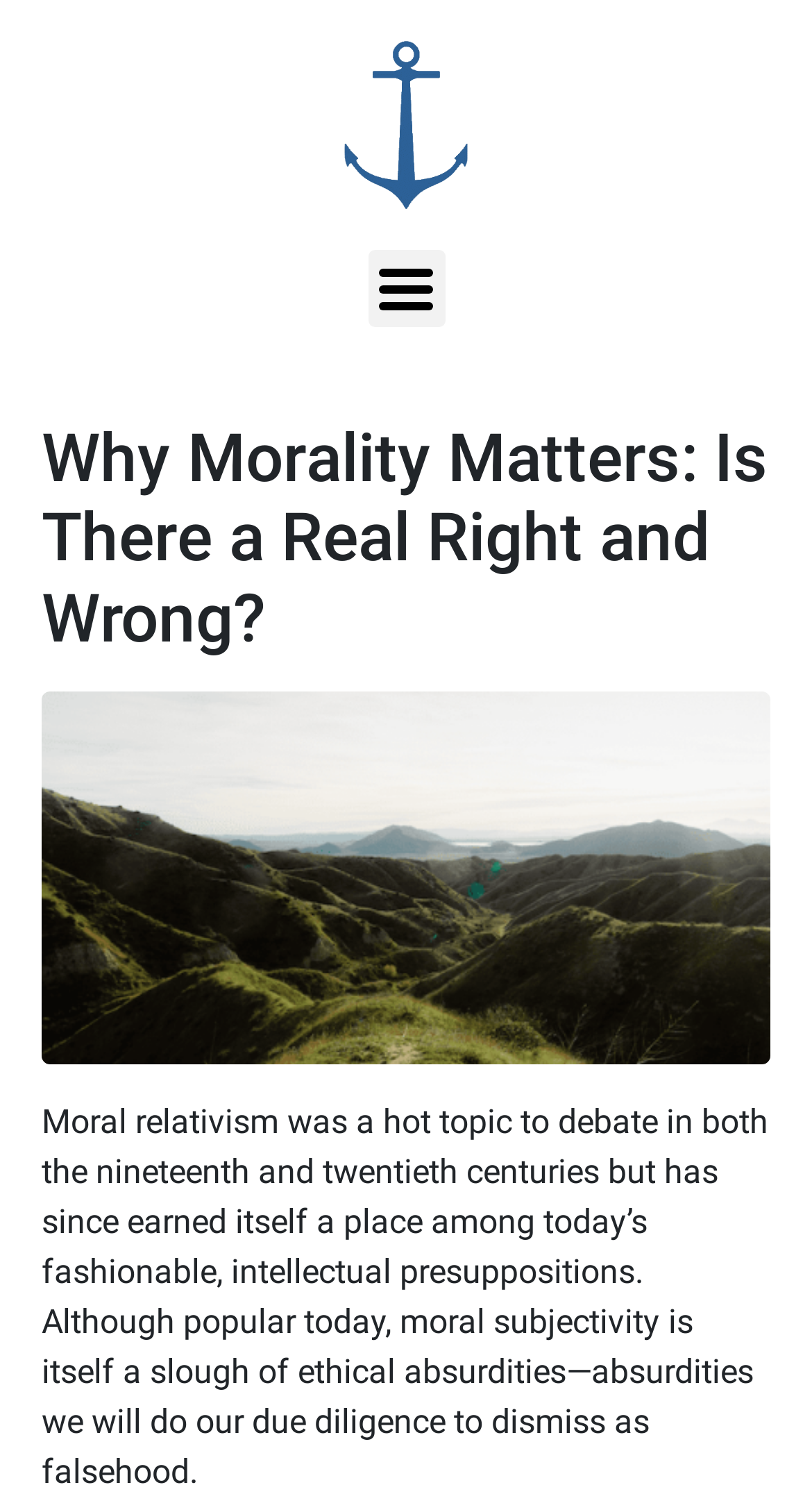With reference to the screenshot, provide a detailed response to the question below:
What is the title of the article?

I found the title of the article by looking at the header element which contains the text 'Why Morality Matters: Is There a Real Right and Wrong?'. The title is the main heading of the article, which is a prominent element on the webpage.